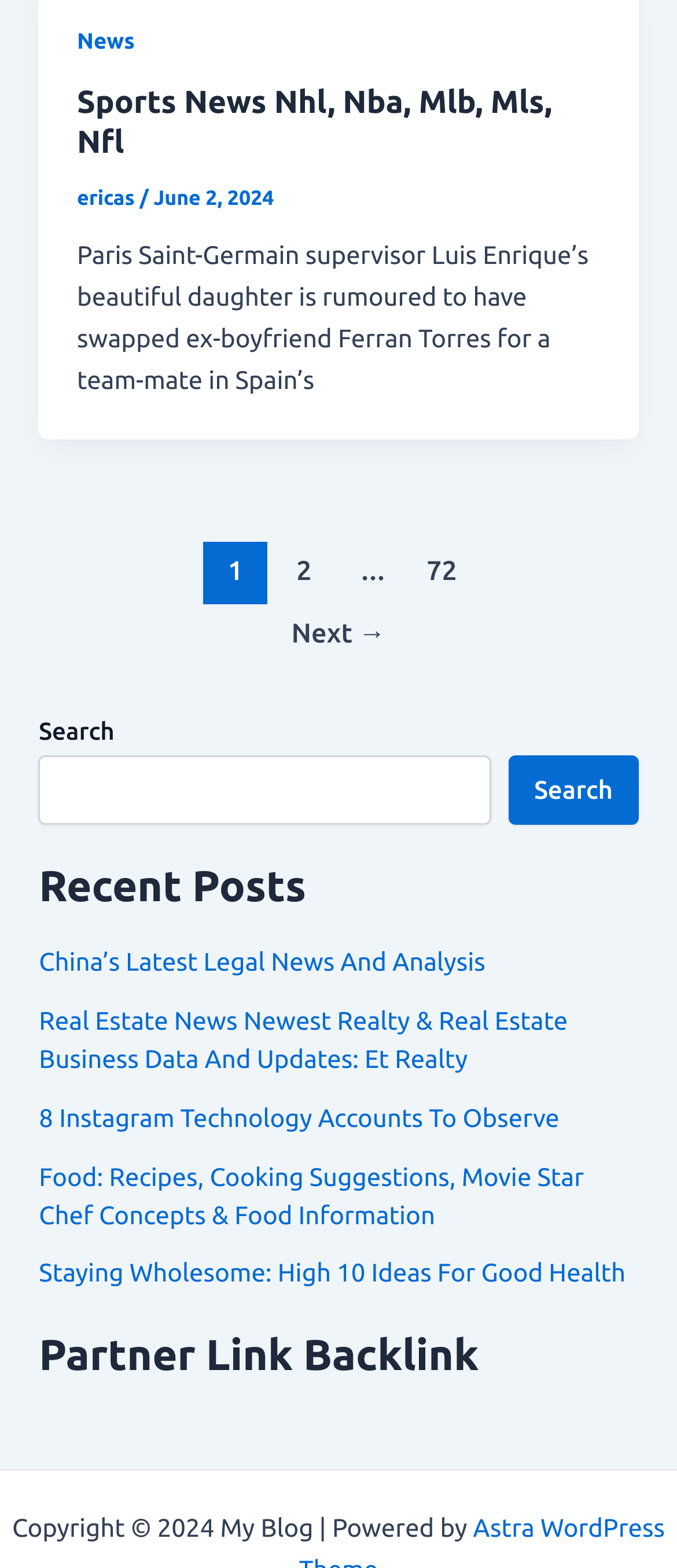Locate the bounding box coordinates of the clickable area to execute the instruction: "Go to page 2". Provide the coordinates as four float numbers between 0 and 1, represented as [left, top, right, bottom].

[0.403, 0.345, 0.496, 0.385]